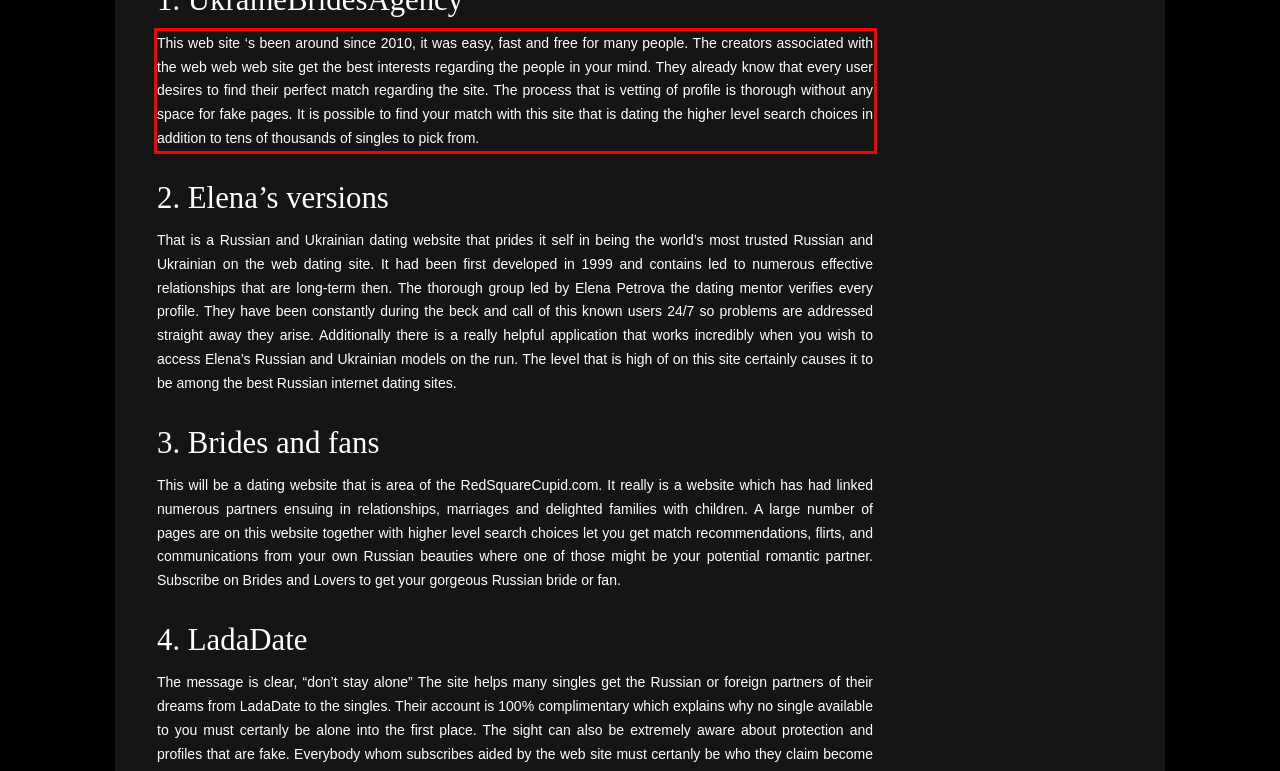Extract and provide the text found inside the red rectangle in the screenshot of the webpage.

This web site ‘s been around since 2010, it was easy, fast and free for many people. The creators associated with the web web web site get the best interests regarding the people in your mind. They already know that every user desires to find their perfect match regarding the site. The process that is vetting of profile is thorough without any space for fake pages. It is possible to find your match with this site that is dating the higher level search choices in addition to tens of thousands of singles to pick from.